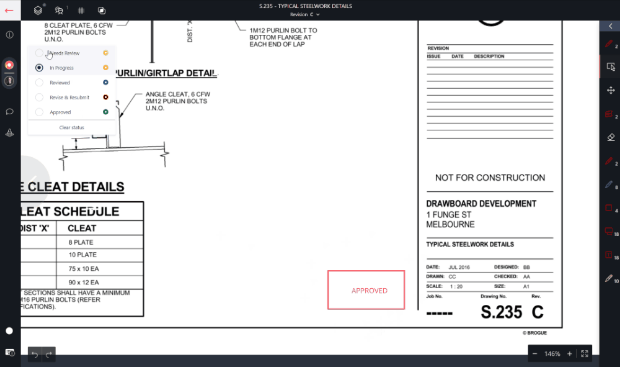Provide an in-depth description of all elements within the image.

The image illustrates a drawing approval interface within a design software, showcasing a detailed structural layout. In the center, a prominent red rectangular stamp labeled "APPROVED" indicates the status of the drawing. Surrounding elements include technical details and specifications typical for steelwork, such as cleat details and schedules. The layout features various dimensional notations, ensuring clarity for engineering assessments. Additionally, the top section displays information fields like the project description and versioning, reinforcing its professional context as part of the review process in documentation management. This visual emphasizes the critical step of marking drawings as approved in architectural or engineering workflows.